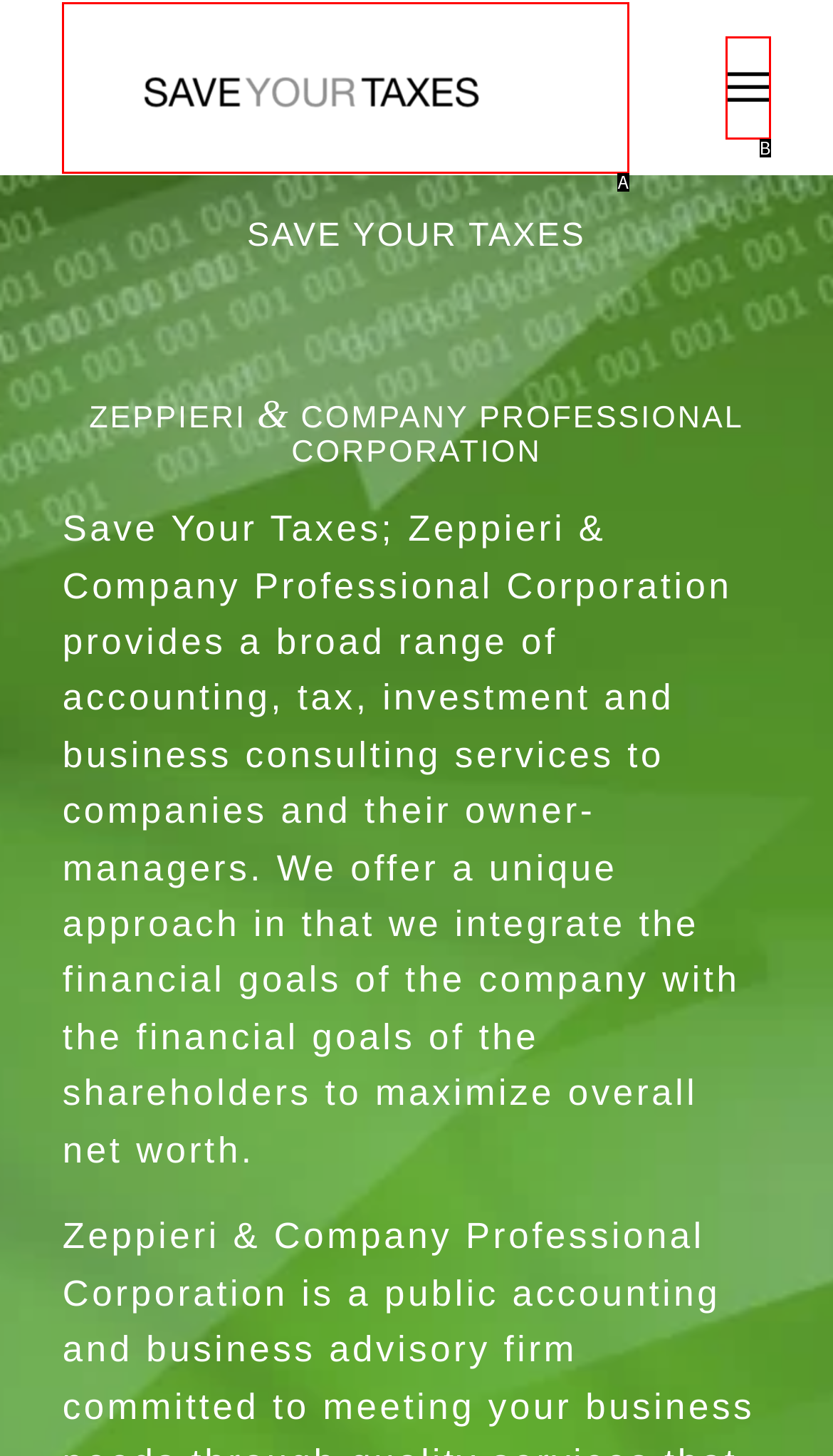Based on the element description: Menu Menu, choose the HTML element that matches best. Provide the letter of your selected option.

B